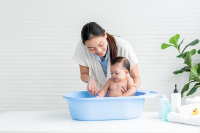Please answer the following question using a single word or phrase: 
What adds to the serene atmosphere?

A nearby plant